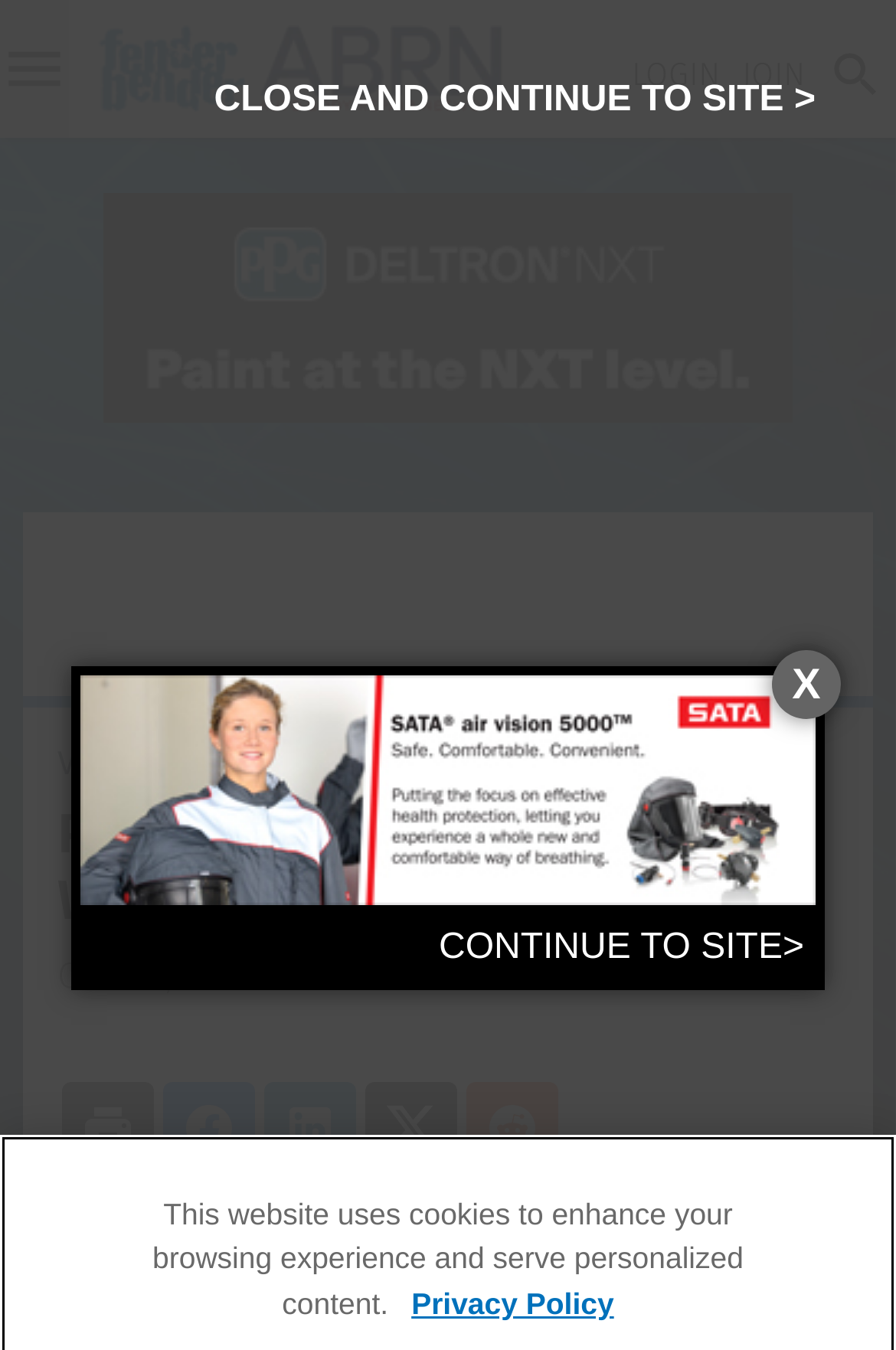Please identify the bounding box coordinates of the element I need to click to follow this instruction: "Watch VIDEO GALLERIES".

[0.064, 0.55, 0.349, 0.579]